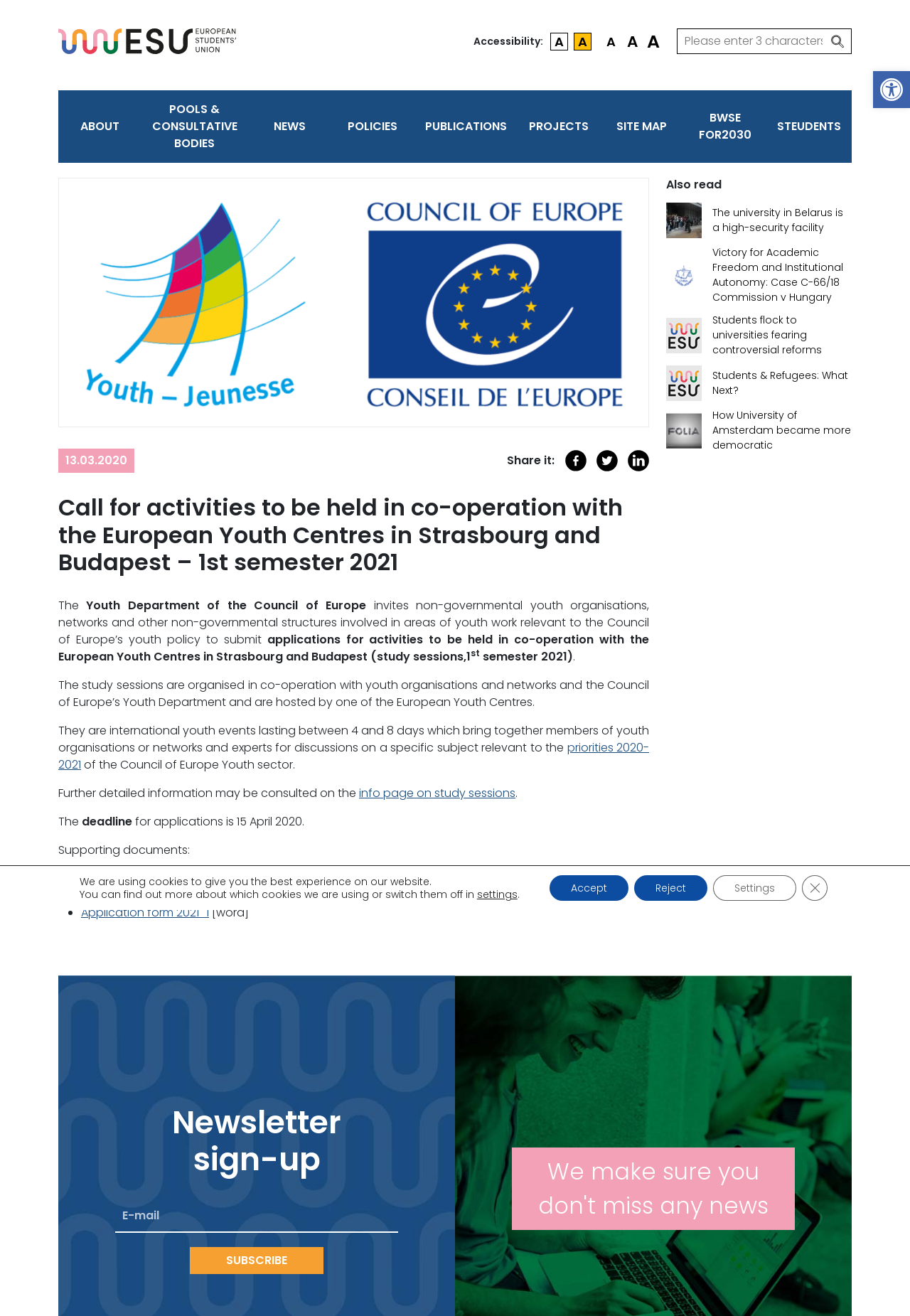Locate the bounding box coordinates of the element's region that should be clicked to carry out the following instruction: "Subscribe to the newsletter". The coordinates need to be four float numbers between 0 and 1, i.e., [left, top, right, bottom].

[0.209, 0.948, 0.355, 0.968]